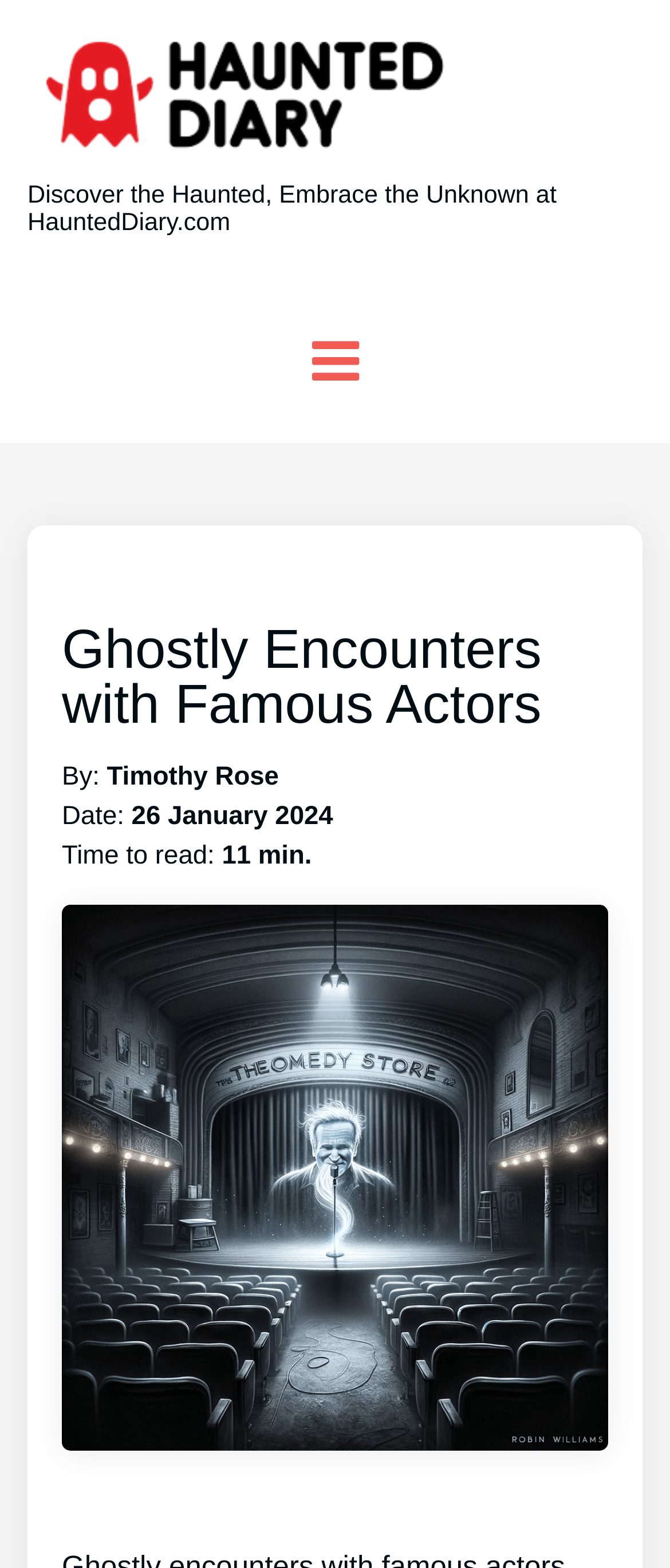Reply to the question with a single word or phrase:
What is the date of the article?

26 January 2024